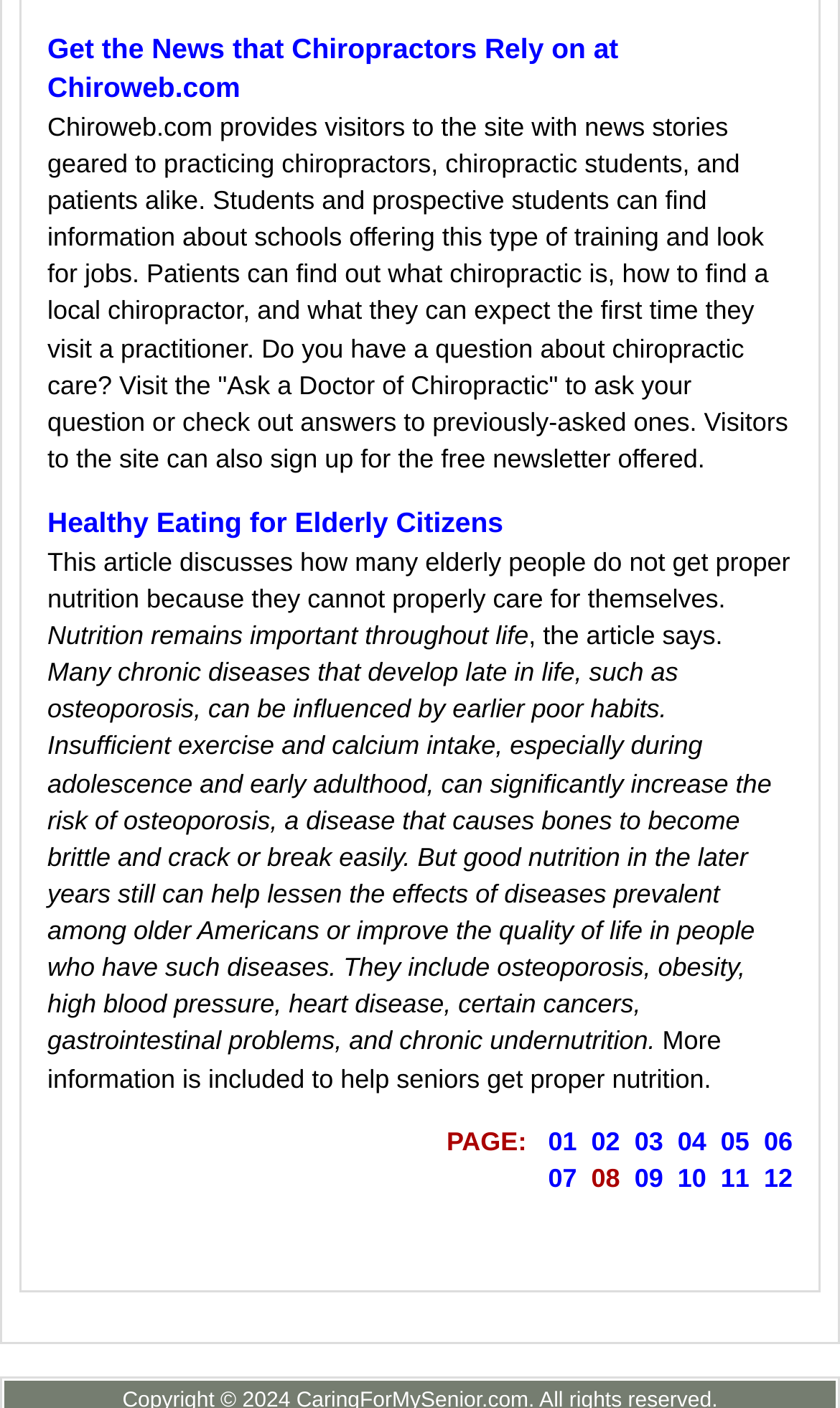Based on the image, provide a detailed response to the question:
What is the purpose of Chiroweb.com?

Based on the static text on the webpage, Chiroweb.com provides news stories geared to practicing chiropractors, chiropractic students, and patients alike. It also offers information about schools offering chiropractic training, job search, and answers to questions about chiropractic care.